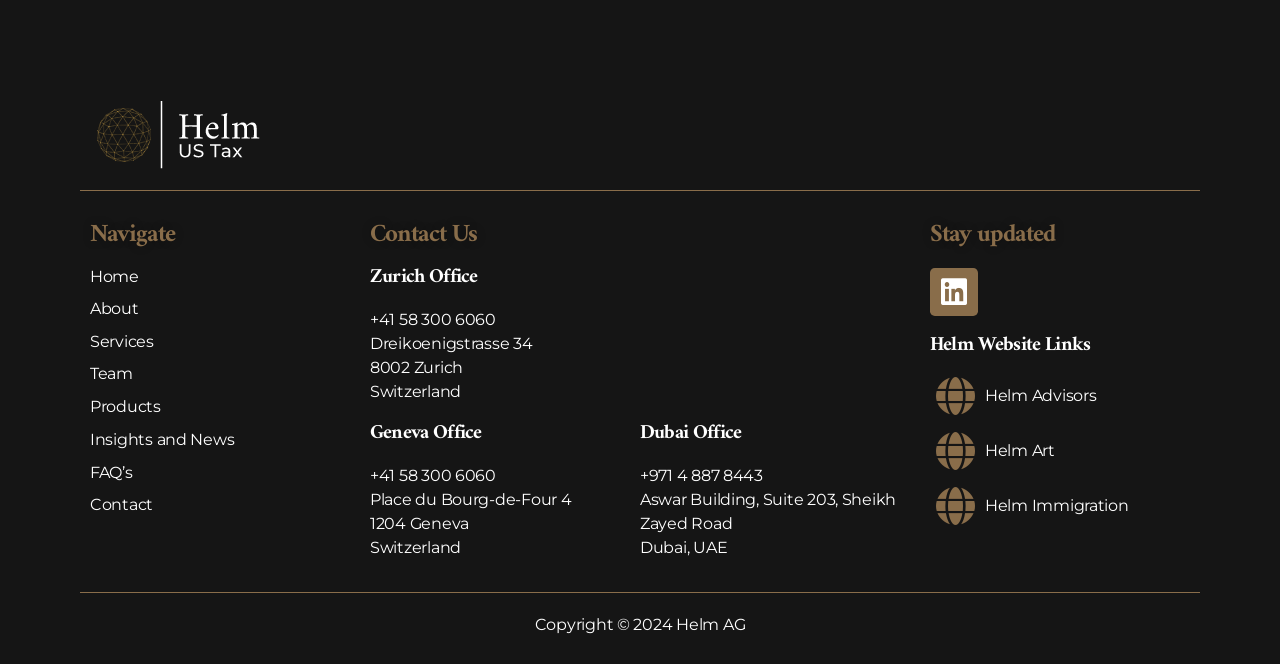What is the address of the Geneva office?
Please provide a single word or phrase as the answer based on the screenshot.

Place du Bourg-de-Four 4